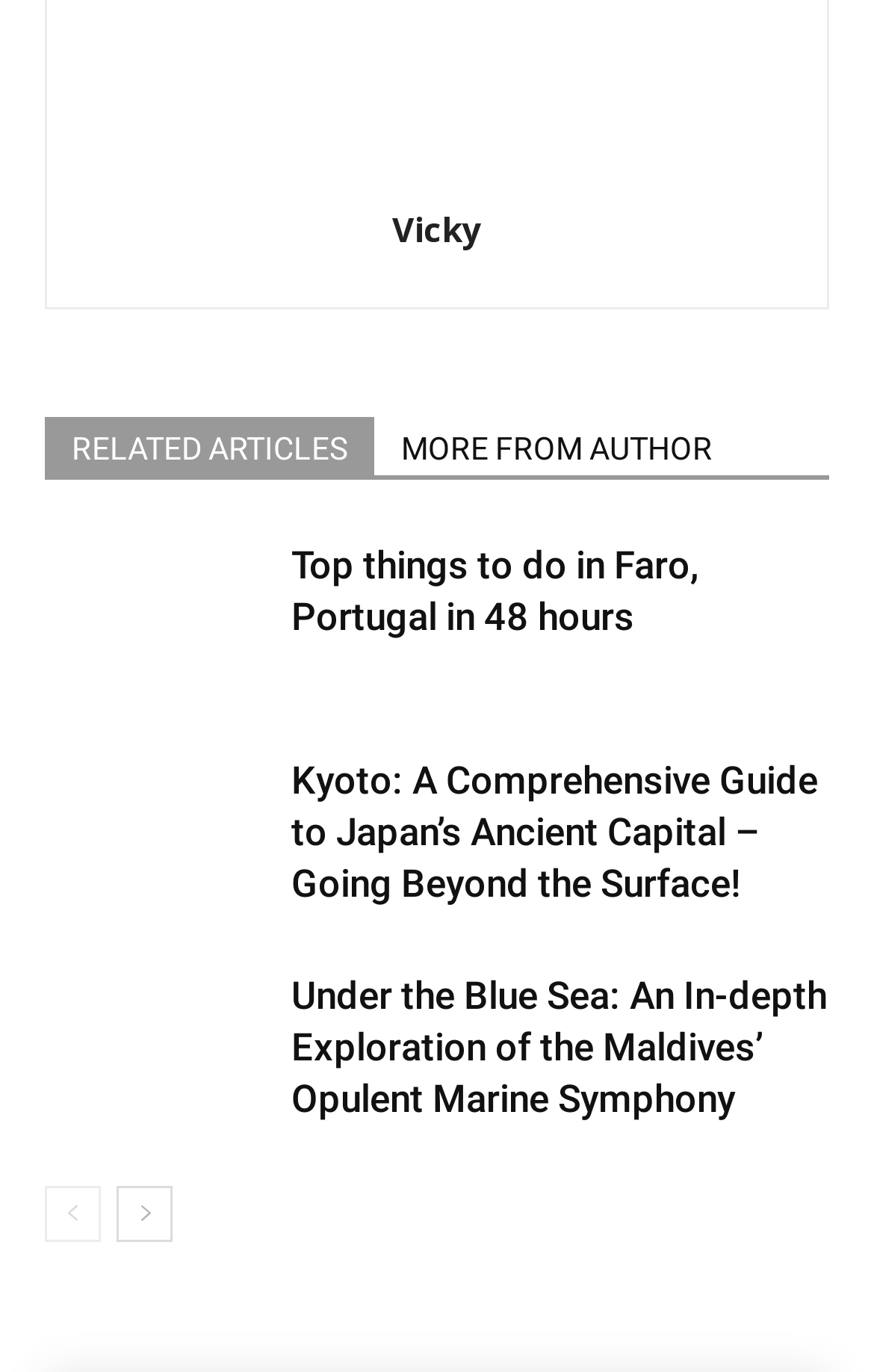Answer the following query concisely with a single word or phrase:
How many articles are shown on this page?

3